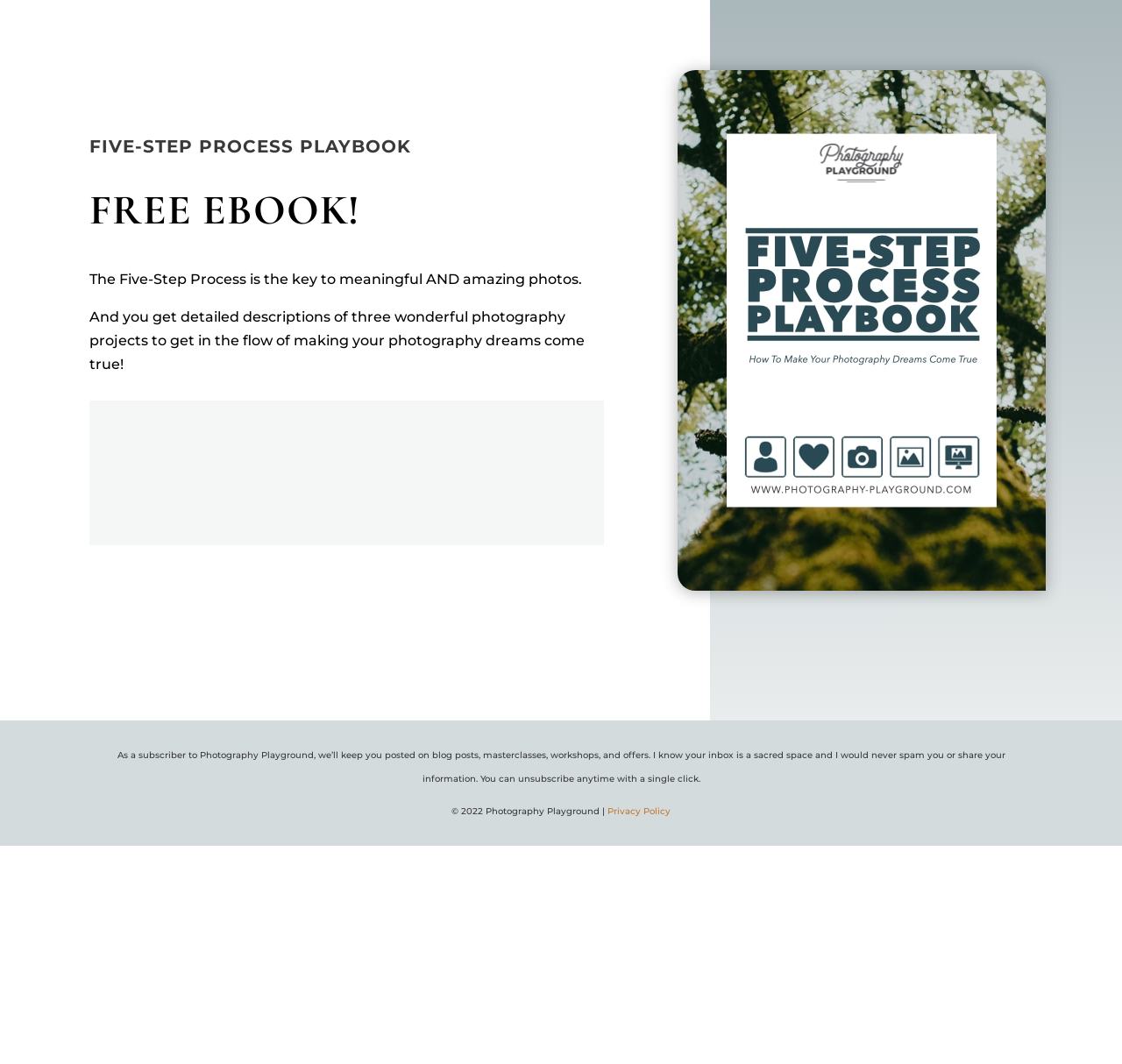Please give a concise answer to this question using a single word or phrase: 
What is the purpose of the Photography Playground subscription?

Get updates on blog posts, masterclasses, workshops, and offers